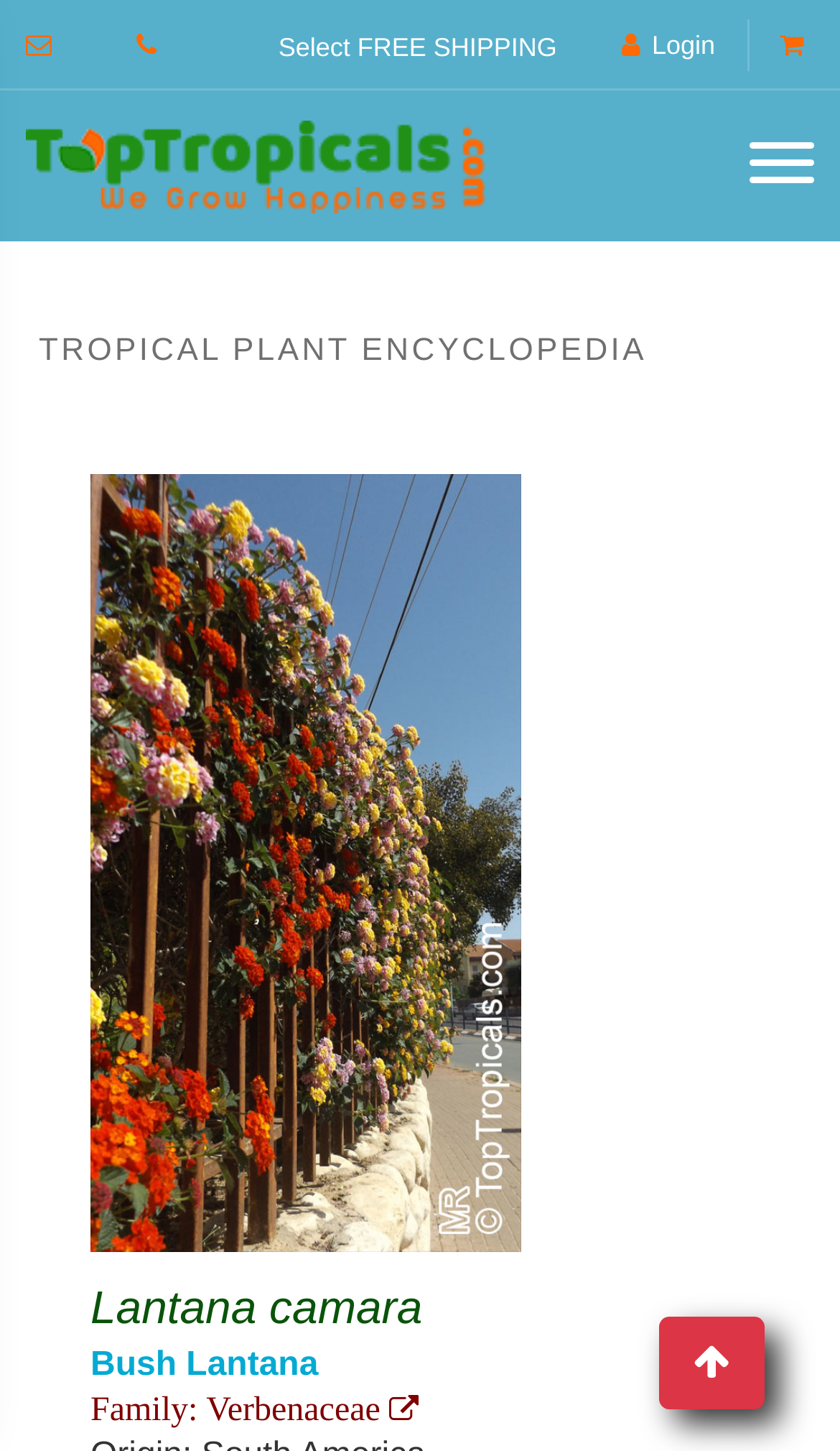Explain the webpage's layout and main content in detail.

The webpage is an online plant encyclopedia, specifically showcasing the Lantana camara, also known as Bush Lantana. At the top left, there is a logo of TopTropicals.com, which is a clickable link. Next to the logo, there are several links, including "Newsletter sign up", a phone number, a dropdown menu labeled "Select", and links to "FREE SHIPPING" and "Login". 

On the top right, there is a small, unlabelled link. Below the top section, there is a large heading that reads "TROPICAL PLANT ENCYCLOPEDIA". 

The main content of the page is a table that takes up most of the screen, featuring an image of the Lantana camara plant, along with a clickable link to the plant's details. The image and link are centered on the page. 

At the bottom of the page, there is a heading that reads "Lantana camara", followed by a line of text that says "Family:" and a clickable link to "Verbenaceae". 

Finally, at the bottom right, there is a small button with an icon.